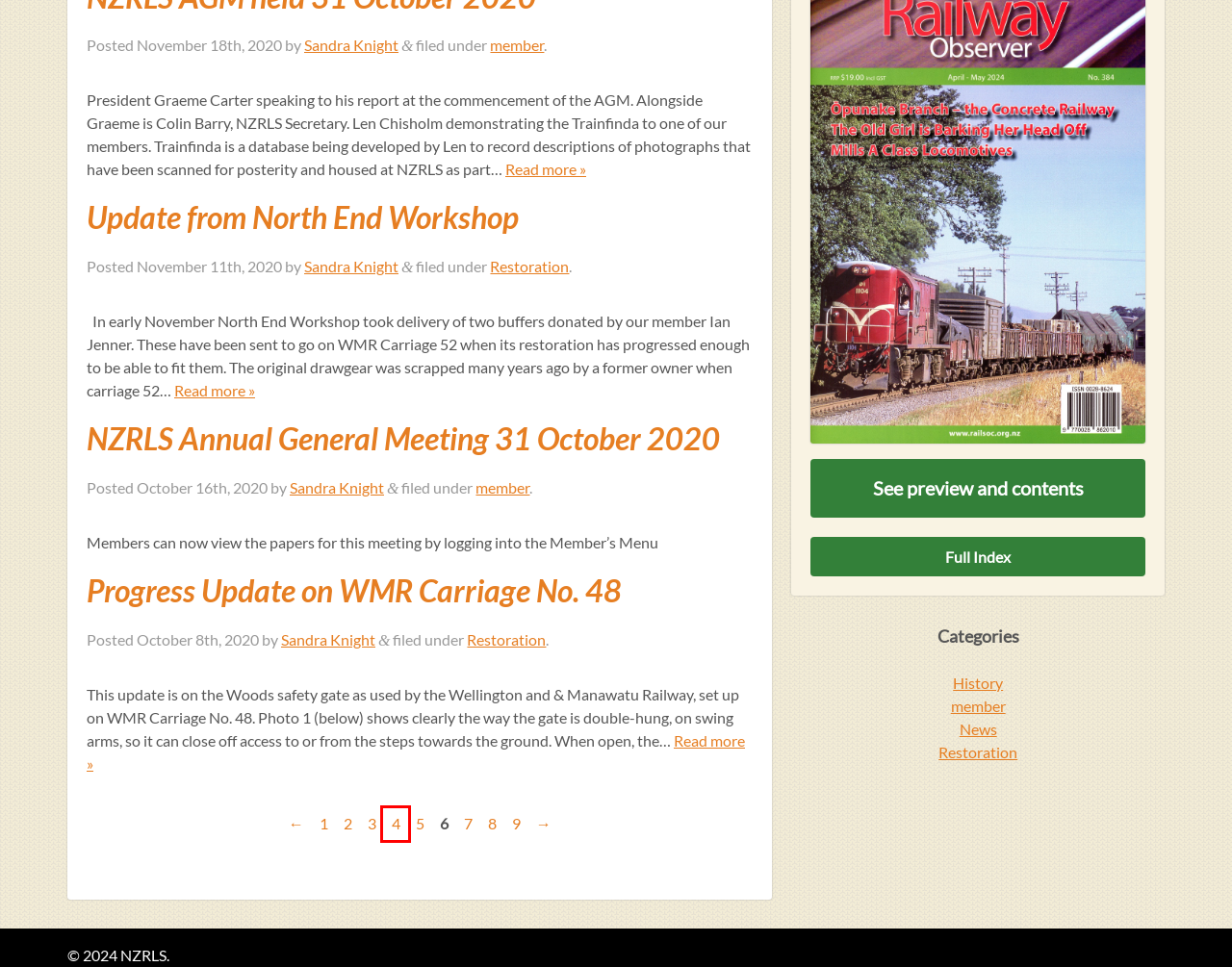You have a screenshot showing a webpage with a red bounding box around a UI element. Choose the webpage description that best matches the new page after clicking the highlighted element. Here are the options:
A. Sandra Knight, Author at NZRLS - Page 9 of 9
B. NZRLS Annual General Meeting 31 October 2020 - NZRLS
C. Sandra Knight, Author at NZRLS - Page 4 of 9
D. Progress Update on WMR Carriage No. 48 - NZRLS
E. Update from North End Workshop - NZRLS
F. Sandra Knight, Author at NZRLS - Page 5 of 9
G. Railway Observer Preview - NZRLS
H. member Archives - NZRLS

C